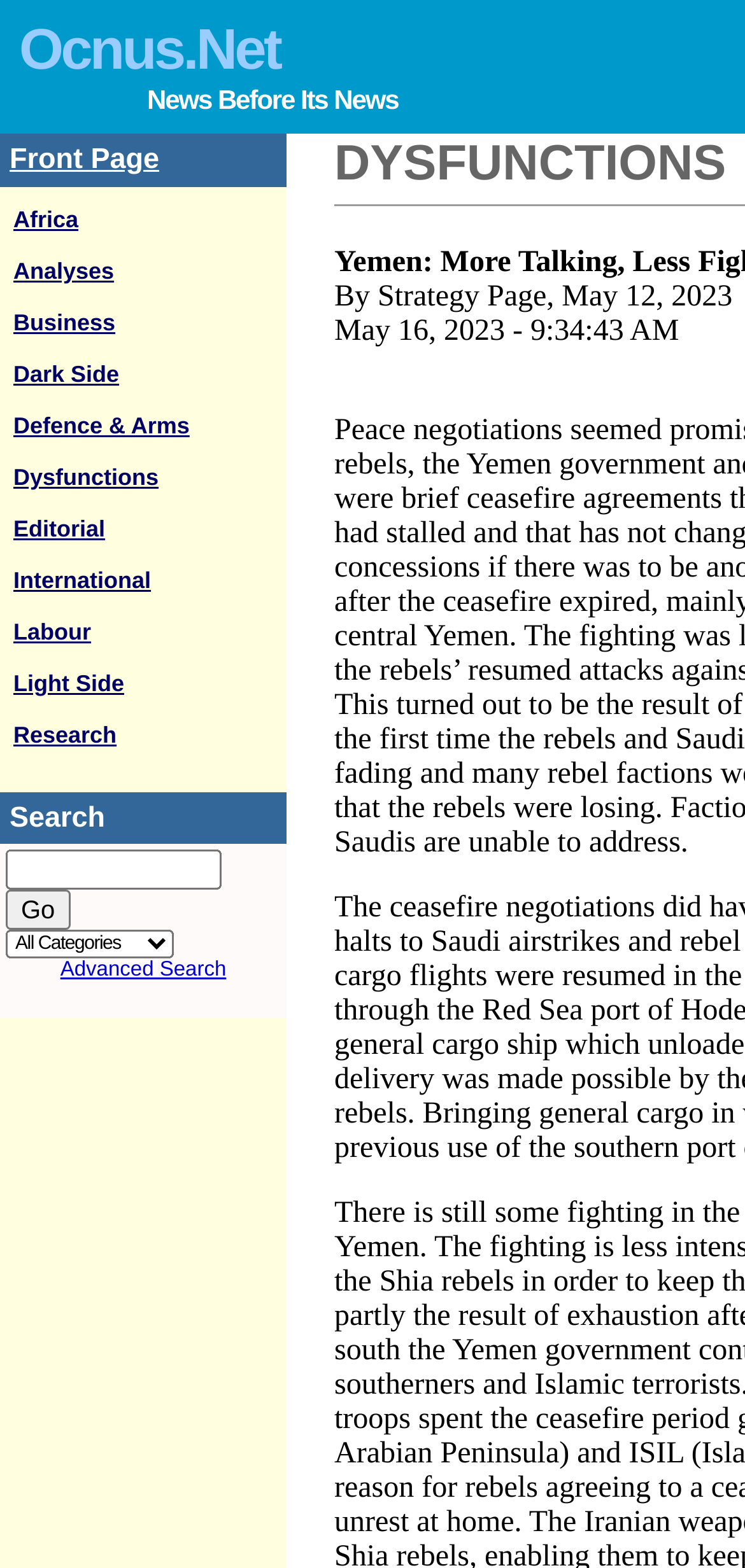How many categories are listed on the webpage?
Refer to the image and offer an in-depth and detailed answer to the question.

The categories are listed in a table with 15 rows, each containing a link to a different category, such as 'Africa', 'Analyses', 'Business', and so on.